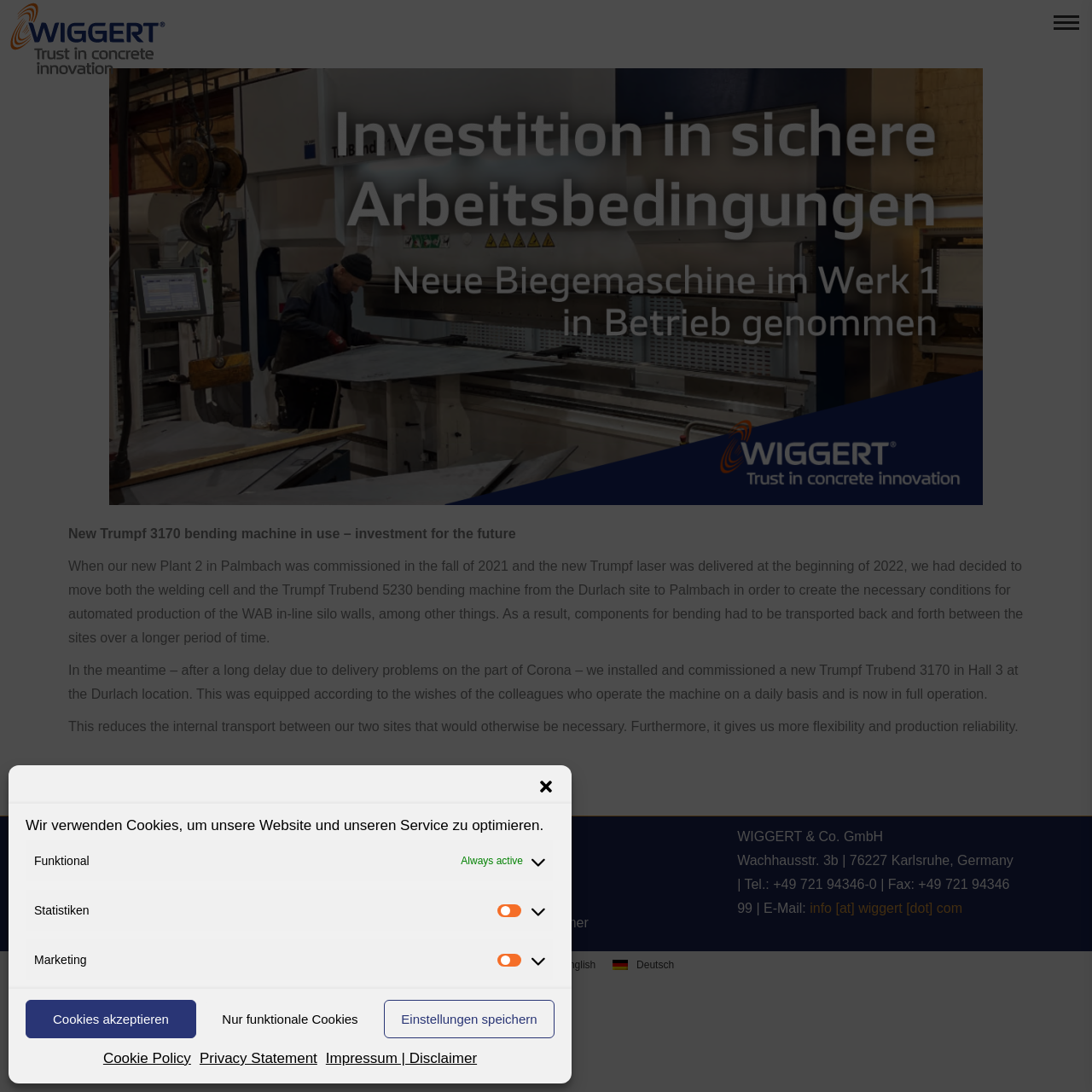Please find the bounding box coordinates of the element that needs to be clicked to perform the following instruction: "Click the 'Go to Top' link". The bounding box coordinates should be four float numbers between 0 and 1, represented as [left, top, right, bottom].

[0.961, 0.961, 0.992, 0.992]